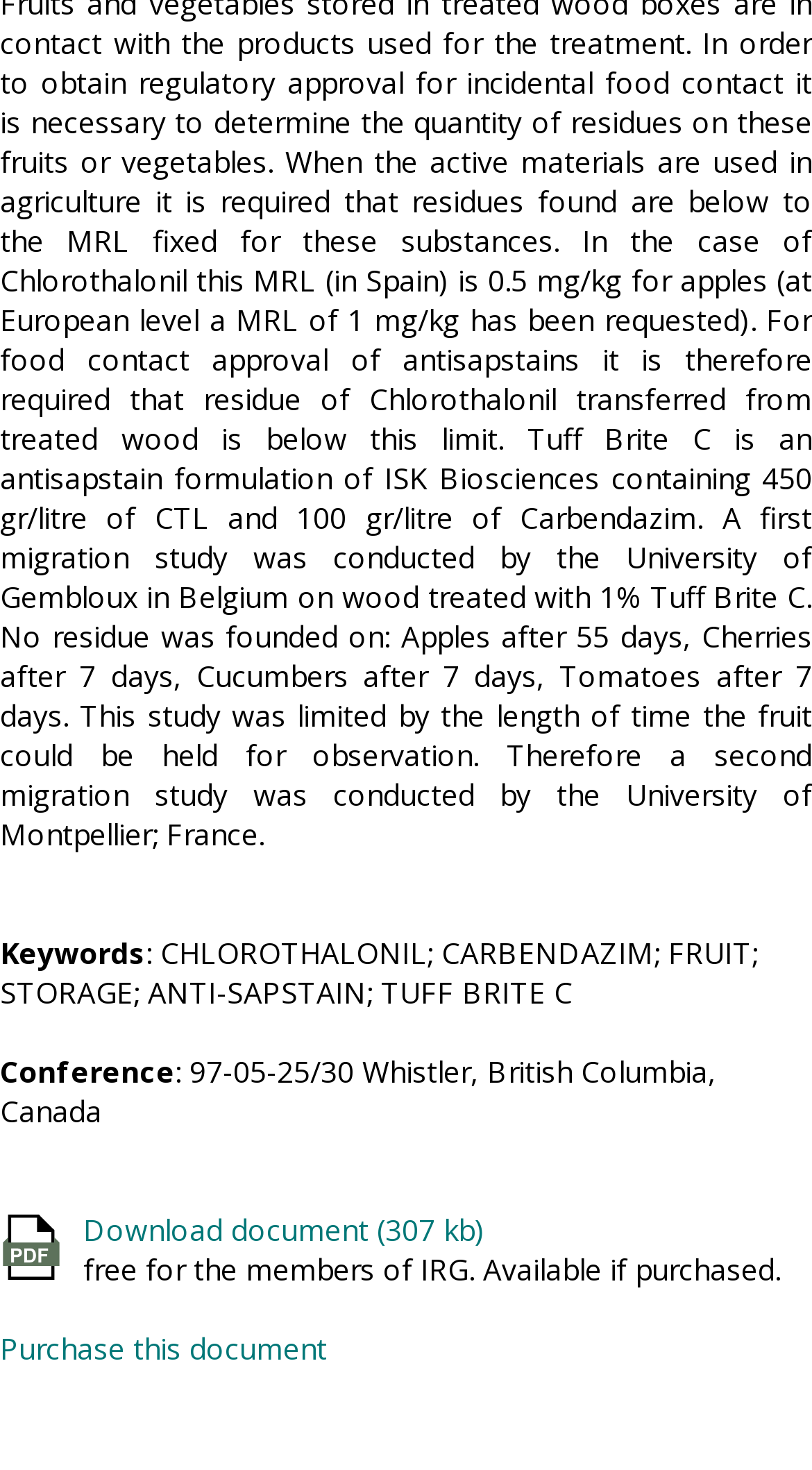Using the element description: "Search", determine the bounding box coordinates for the specified UI element. The coordinates should be four float numbers between 0 and 1, [left, top, right, bottom].

None